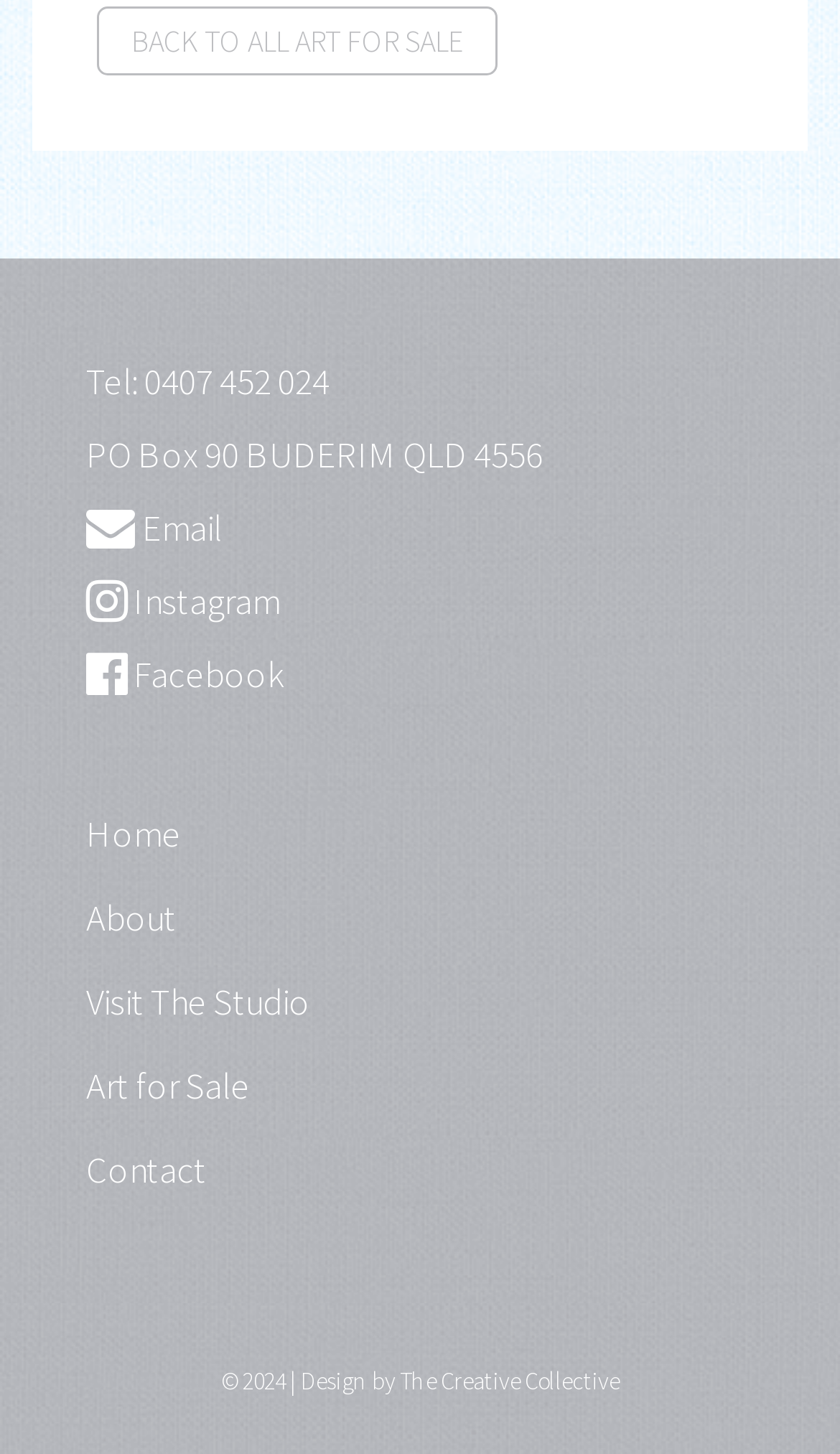Please respond in a single word or phrase: 
How many social media links are there?

2